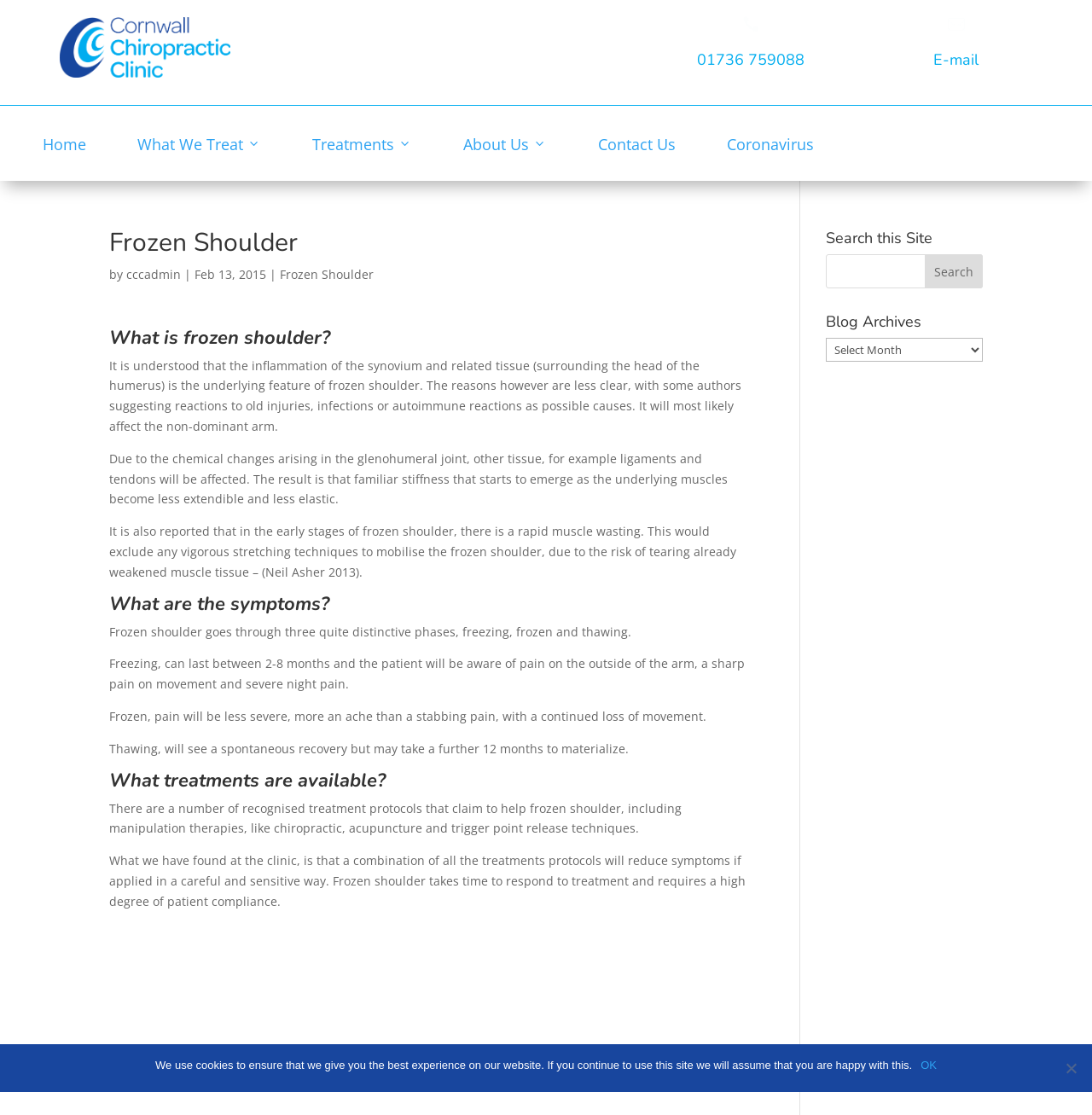Please identify the bounding box coordinates of the area that needs to be clicked to follow this instruction: "Read the 'What is frozen shoulder?' section".

[0.1, 0.294, 0.689, 0.319]